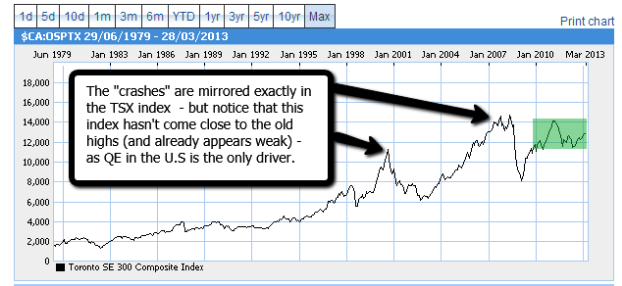What is notable about the TSX's previous highs?
Please provide a comprehensive answer based on the details in the screenshot.

The chart highlights that despite fluctuations, the TSX has not approached its previous highs, particularly those reached in 2007, indicating a relative weakness in the index. This observation is significant in understanding the TSX's performance over time and its potential vulnerabilities.